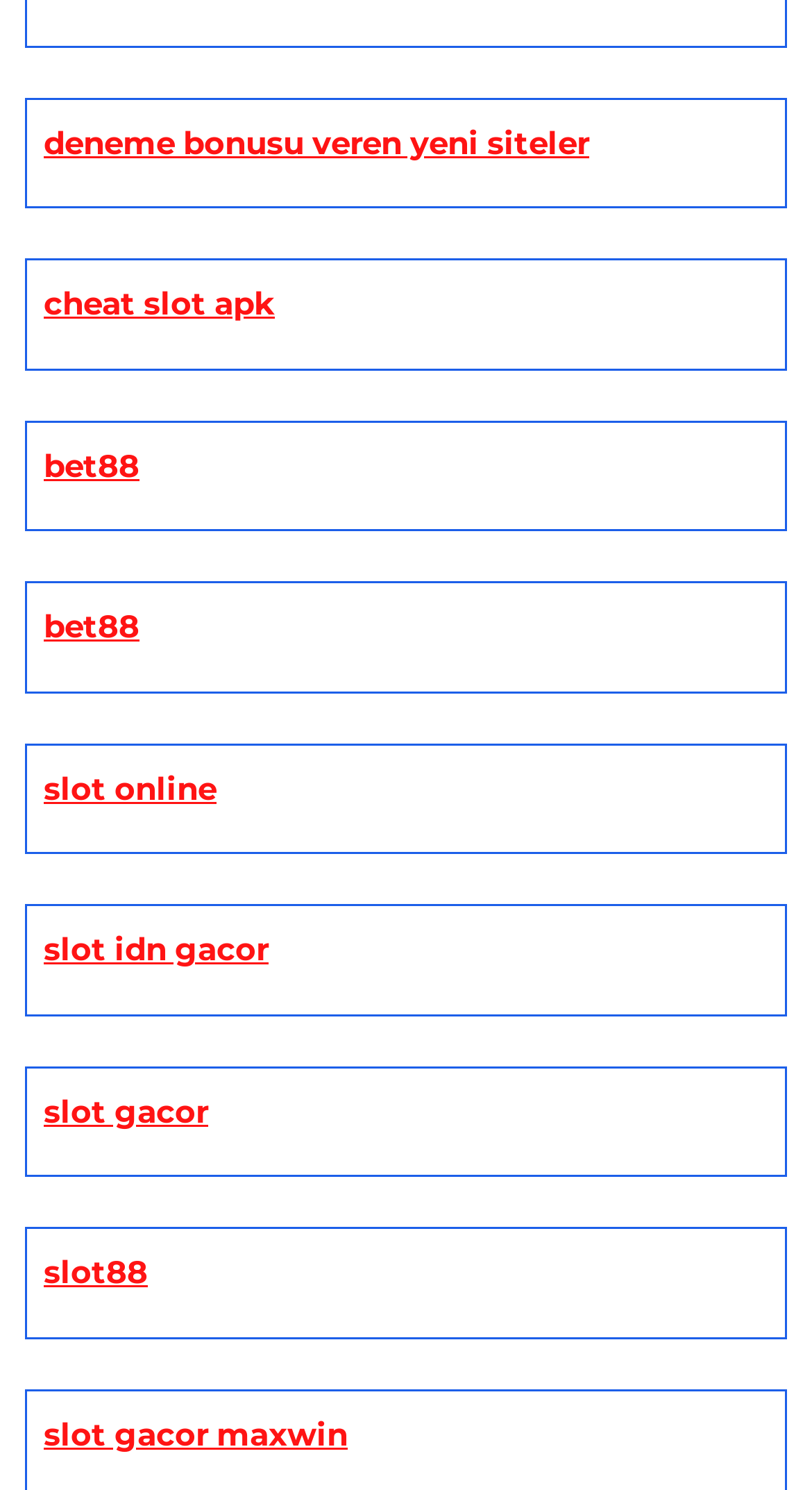Identify the bounding box coordinates of the element to click to follow this instruction: 'View disclaimer'. Ensure the coordinates are four float values between 0 and 1, provided as [left, top, right, bottom].

None